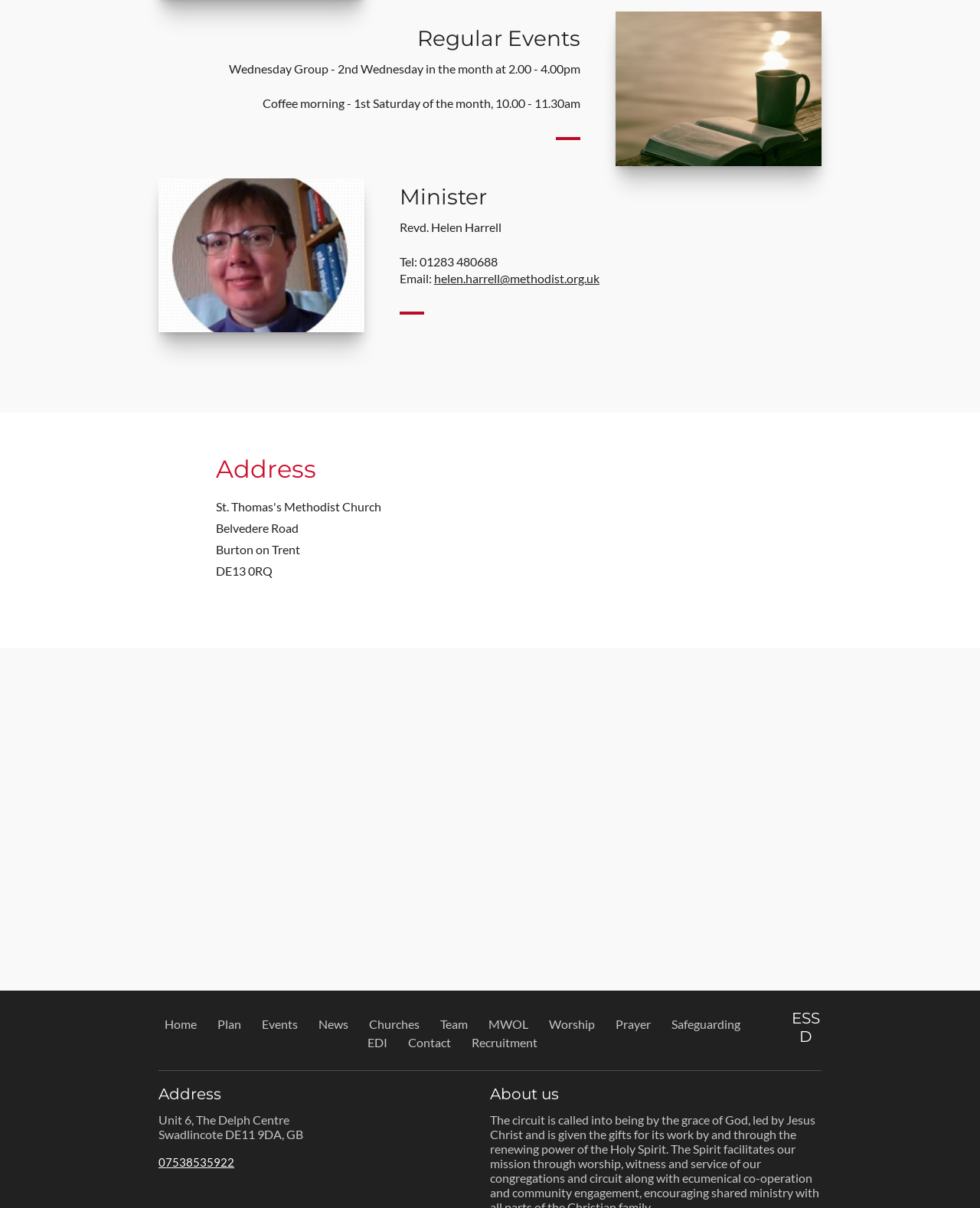Highlight the bounding box of the UI element that corresponds to this description: "value="Subscribe"".

None